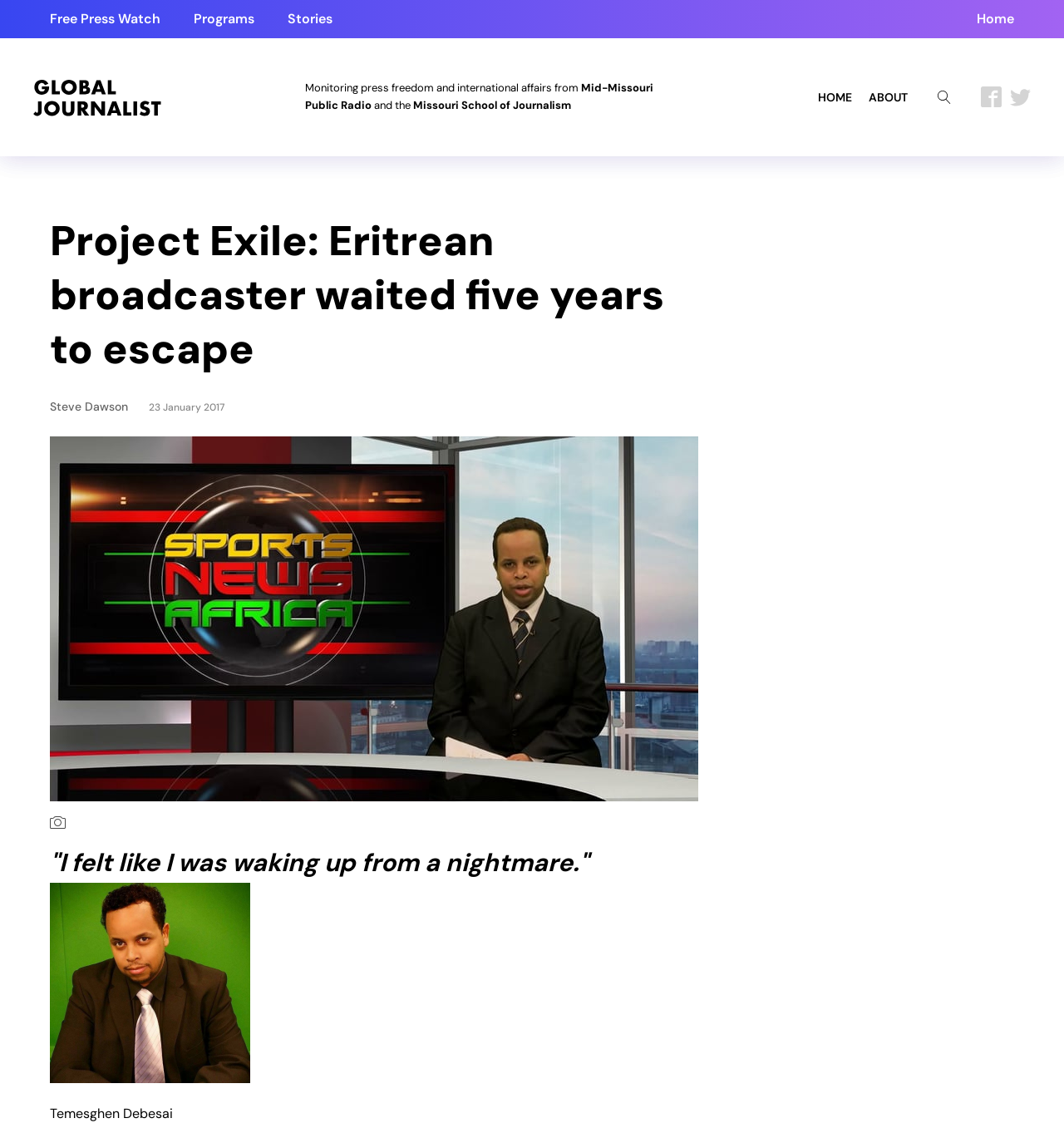Use a single word or phrase to respond to the question:
What is the name of the project?

Project Exile